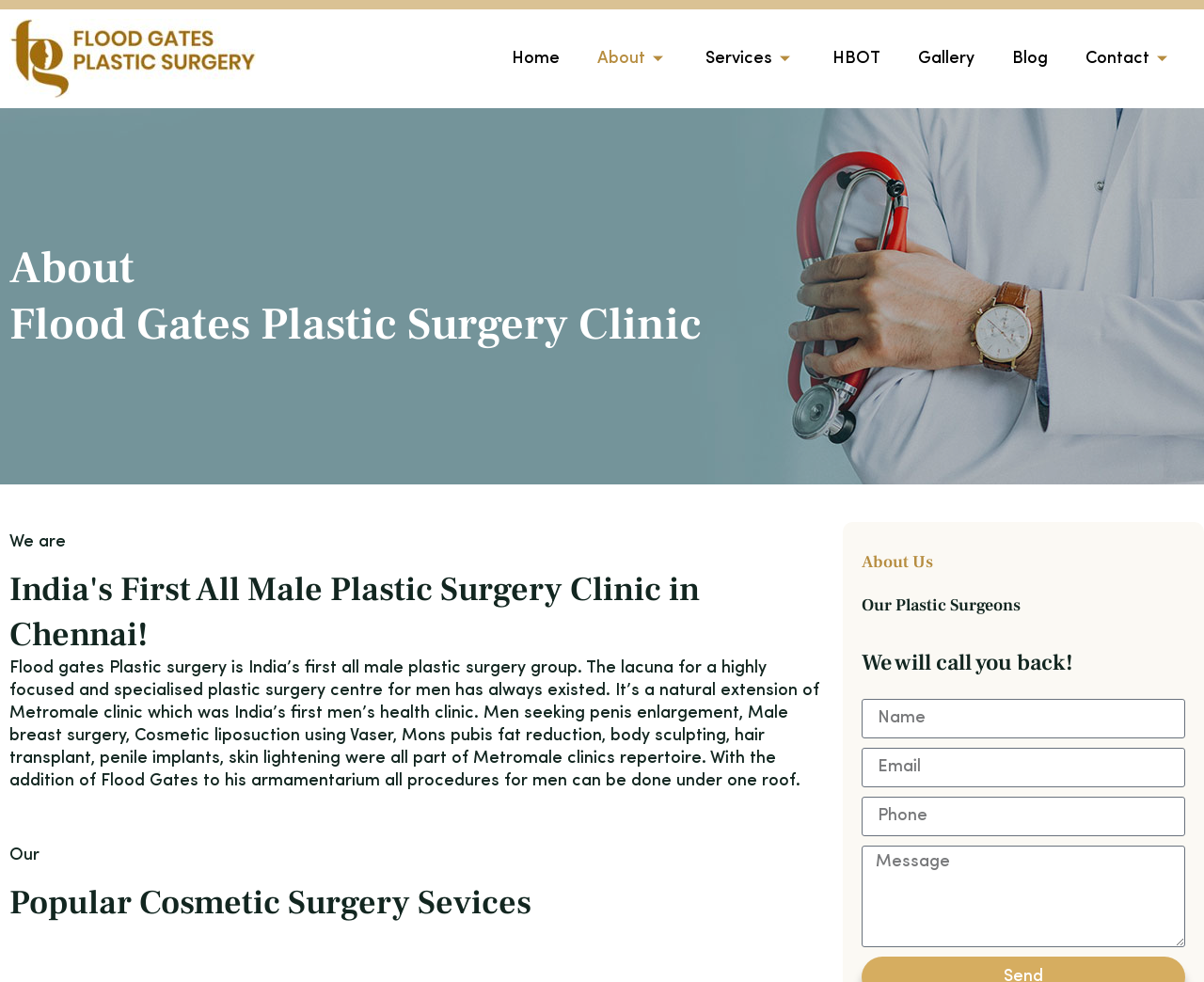What is the purpose of the textboxes at the bottom of the webpage?
Provide a thorough and detailed answer to the question.

I found the answer by looking at the textboxes at the bottom of the webpage, which have labels such as 'Name', 'Email', and 'Phone'. This suggests that the purpose of these textboxes is to allow users to contact the clinic.